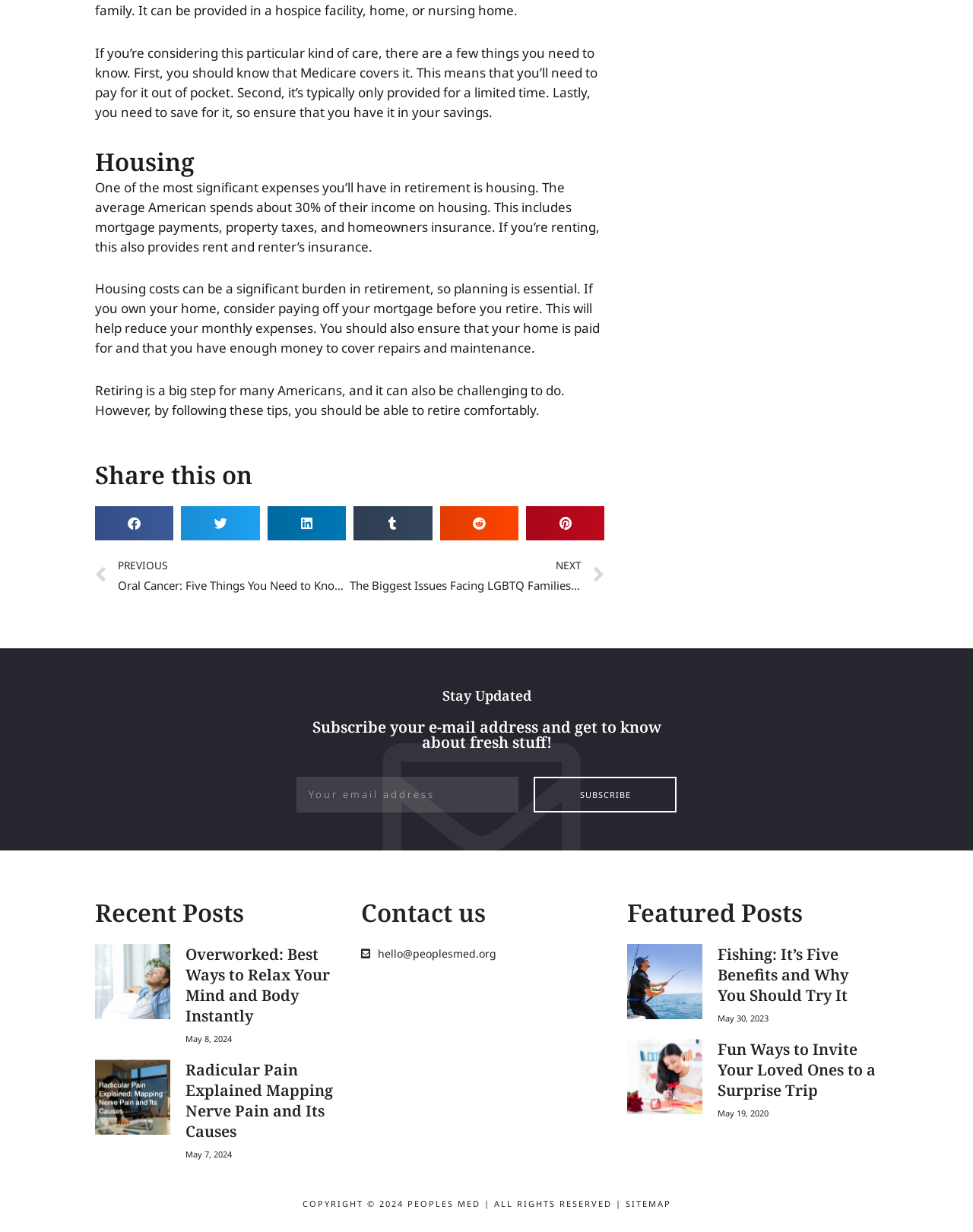What is the purpose of the 'Share this on' section? From the image, respond with a single word or brief phrase.

To share the article